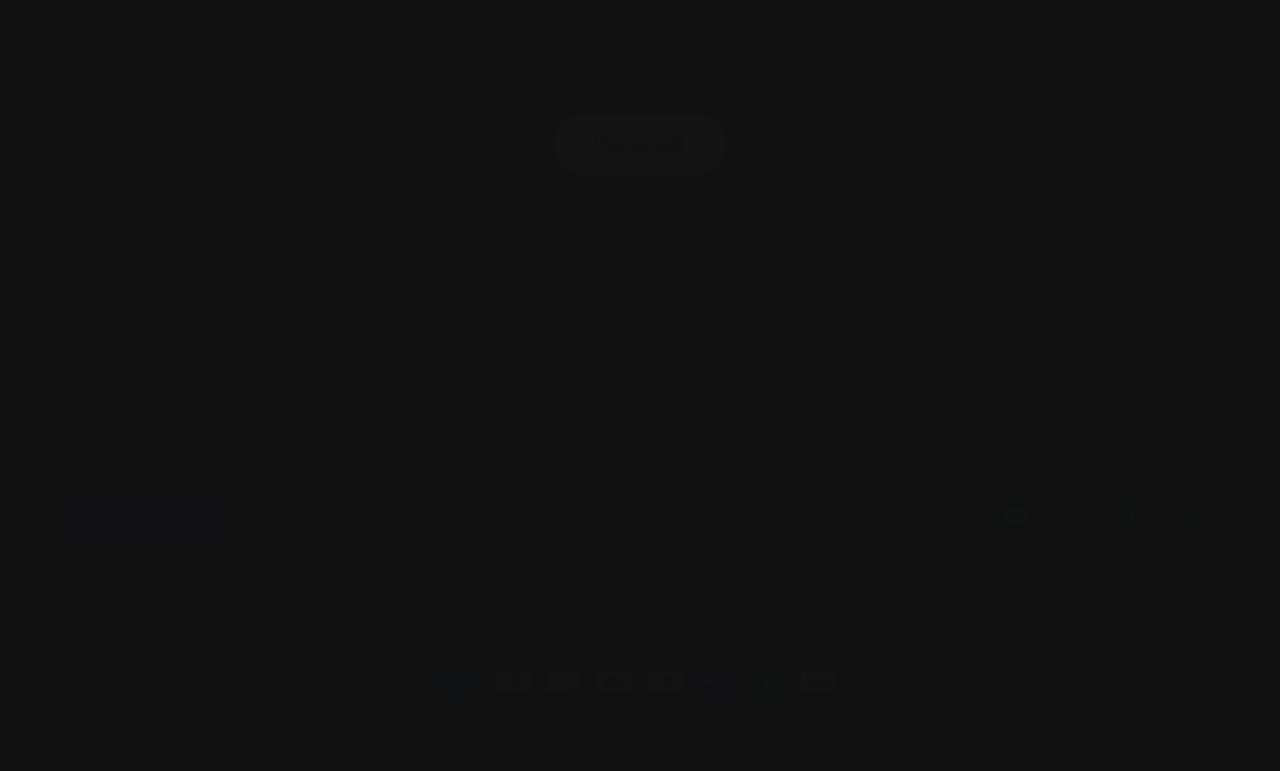Please provide a short answer using a single word or phrase for the question:
What is the platform that powers this website?

Shopify